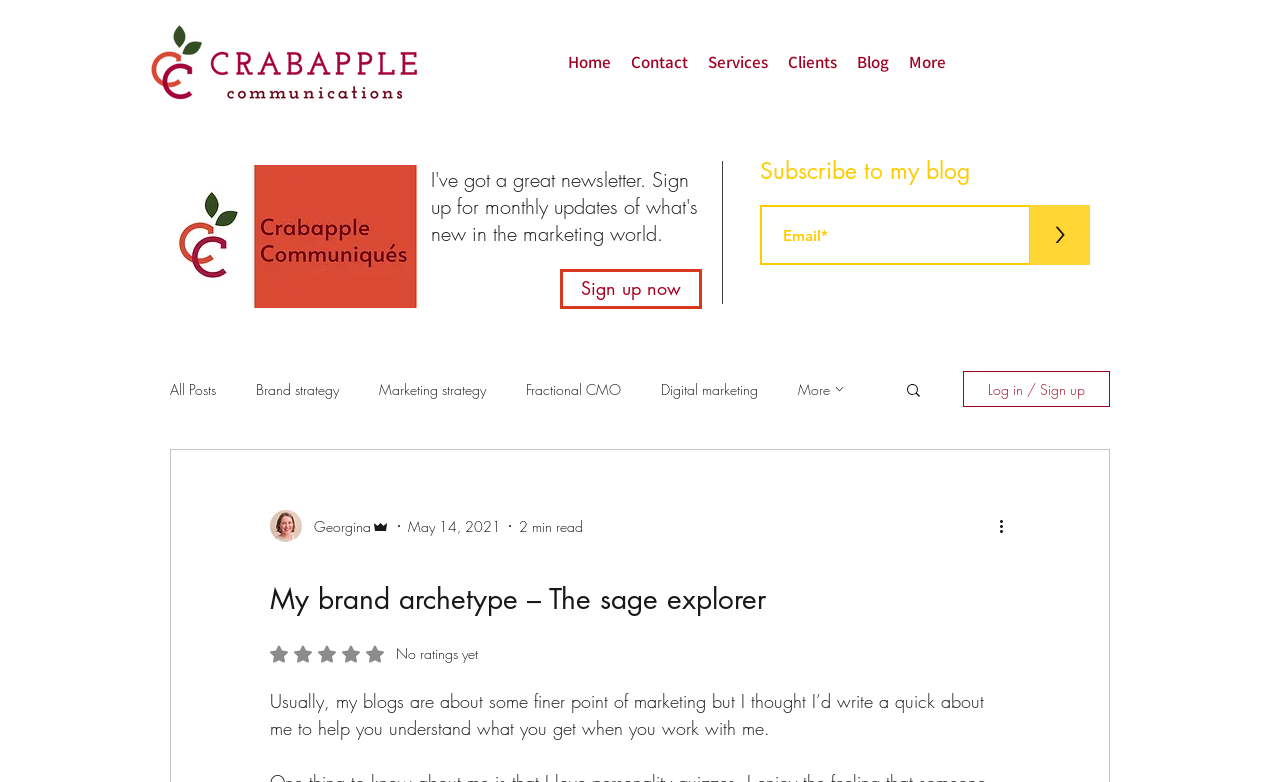Please specify the bounding box coordinates of the element that should be clicked to execute the given instruction: 'View all posts'. Ensure the coordinates are four float numbers between 0 and 1, expressed as [left, top, right, bottom].

[0.133, 0.485, 0.169, 0.51]